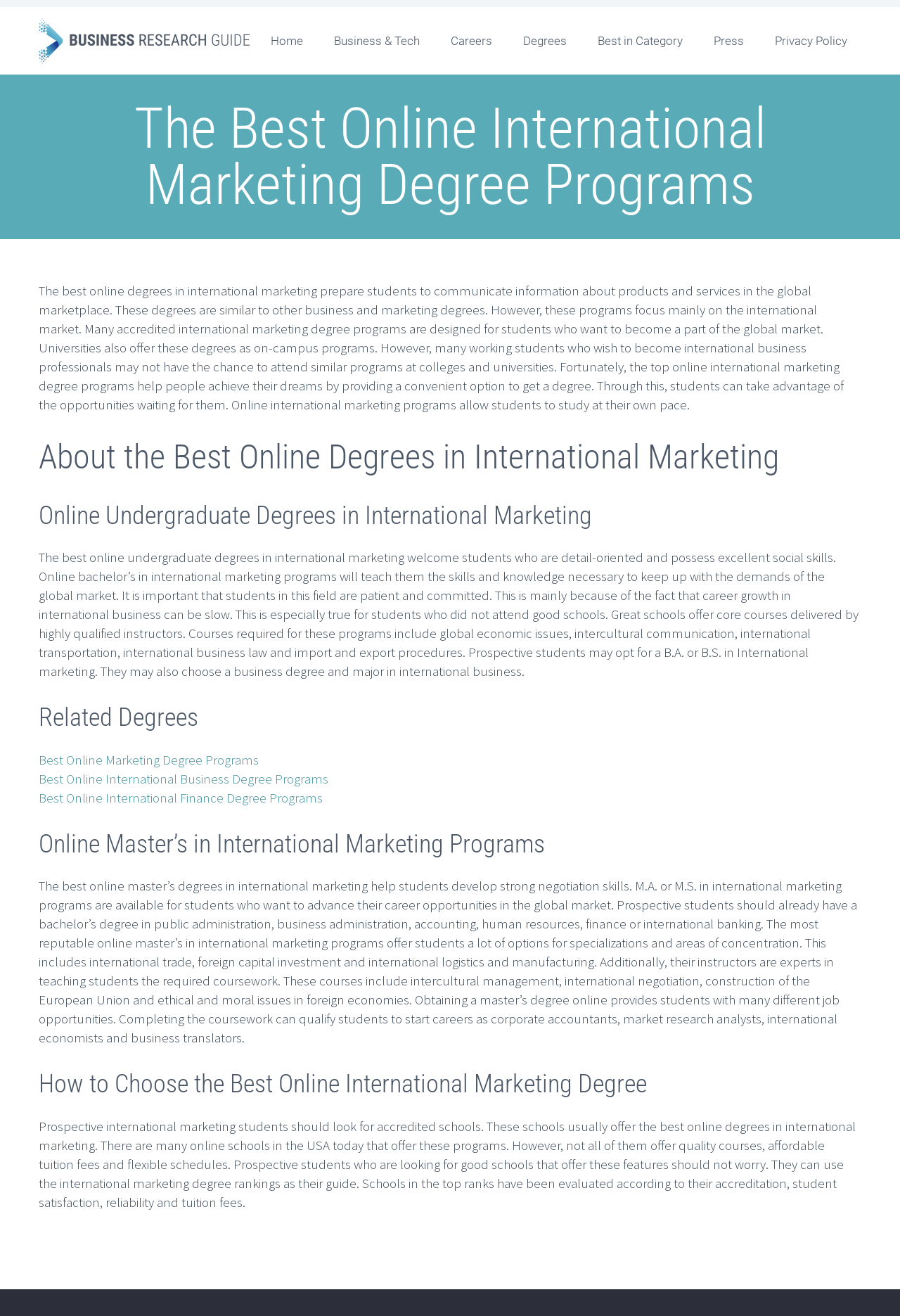Given the element description parent_node: Home, identify the bounding box coordinates for the UI element on the webpage screenshot. The format should be (top-left x, top-left y, bottom-right x, bottom-right y), with values between 0 and 1.

[0.934, 0.657, 0.977, 0.684]